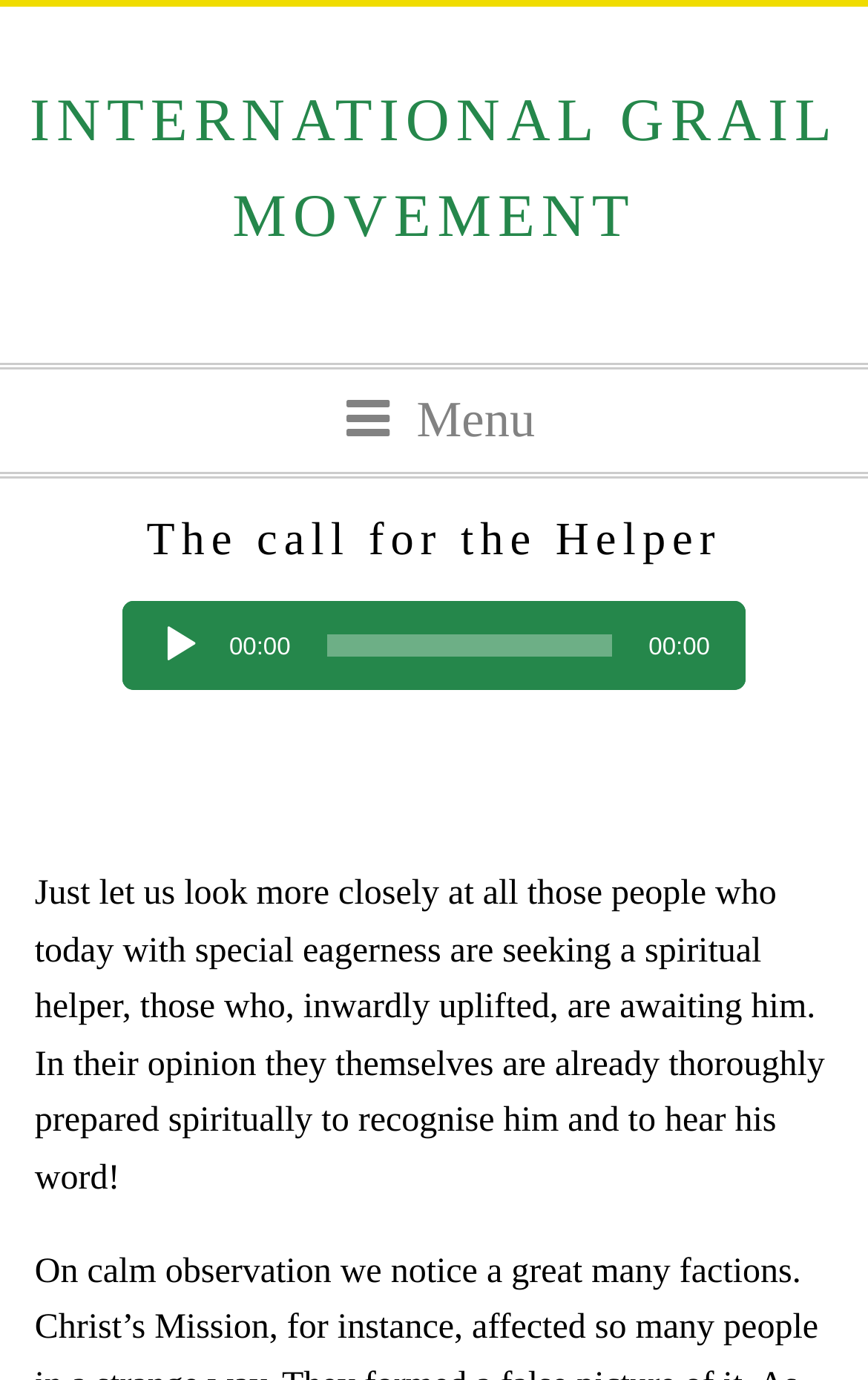Write an elaborate caption that captures the essence of the webpage.

The webpage appears to be an article or blog post from the "INTERNATIONAL GRAIL MOVEMENT" website. At the top of the page, there is a prominent link to the website's homepage, accompanied by a heading with the same text. Below this, there is a menu icon, which when clicked, reveals a header with the title "The call for the Helper".

To the right of the menu icon, there is an audio player with a play button, a timer displaying "00:00", and a horizontal time slider. The audio player takes up a significant portion of the page's width.

Below the audio player, there is a block of text that appears to be the main content of the page. The text starts with the sentence "Just let us look more closely at all those people who today with special eagerness are seeking a spiritual helper, those who, inwardly uplifted, are awaiting him. In their opinion they themselves are already thoroughly prepared spiritually to recognise him and to hear his word!" This text spans almost the entire width of the page.

There are no images on the page, but there are several UI elements, including links, headings, buttons, and a slider. The overall layout is organized, with clear headings and concise text.